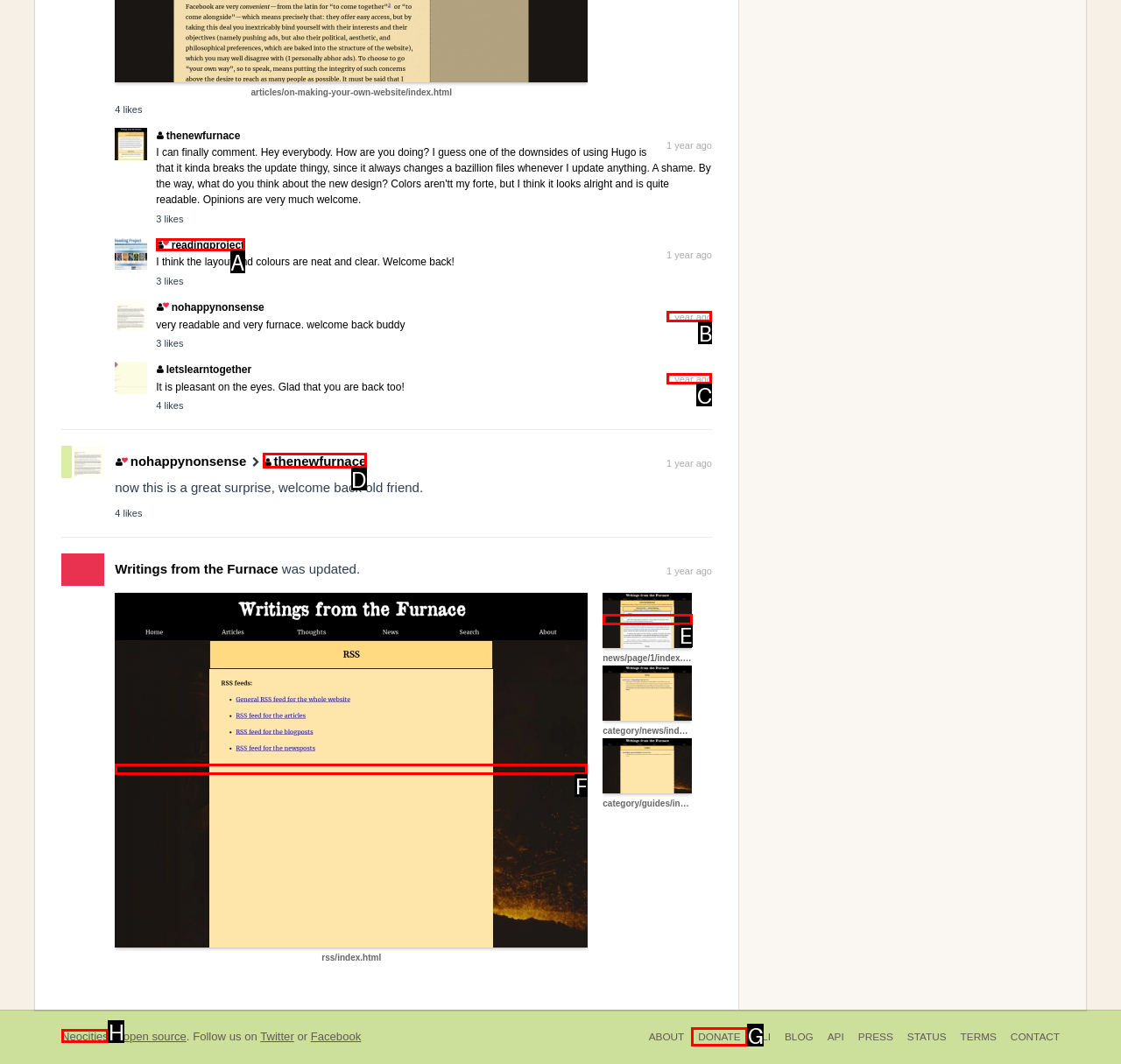For the given instruction: go to rss page, determine which boxed UI element should be clicked. Answer with the letter of the corresponding option directly.

F